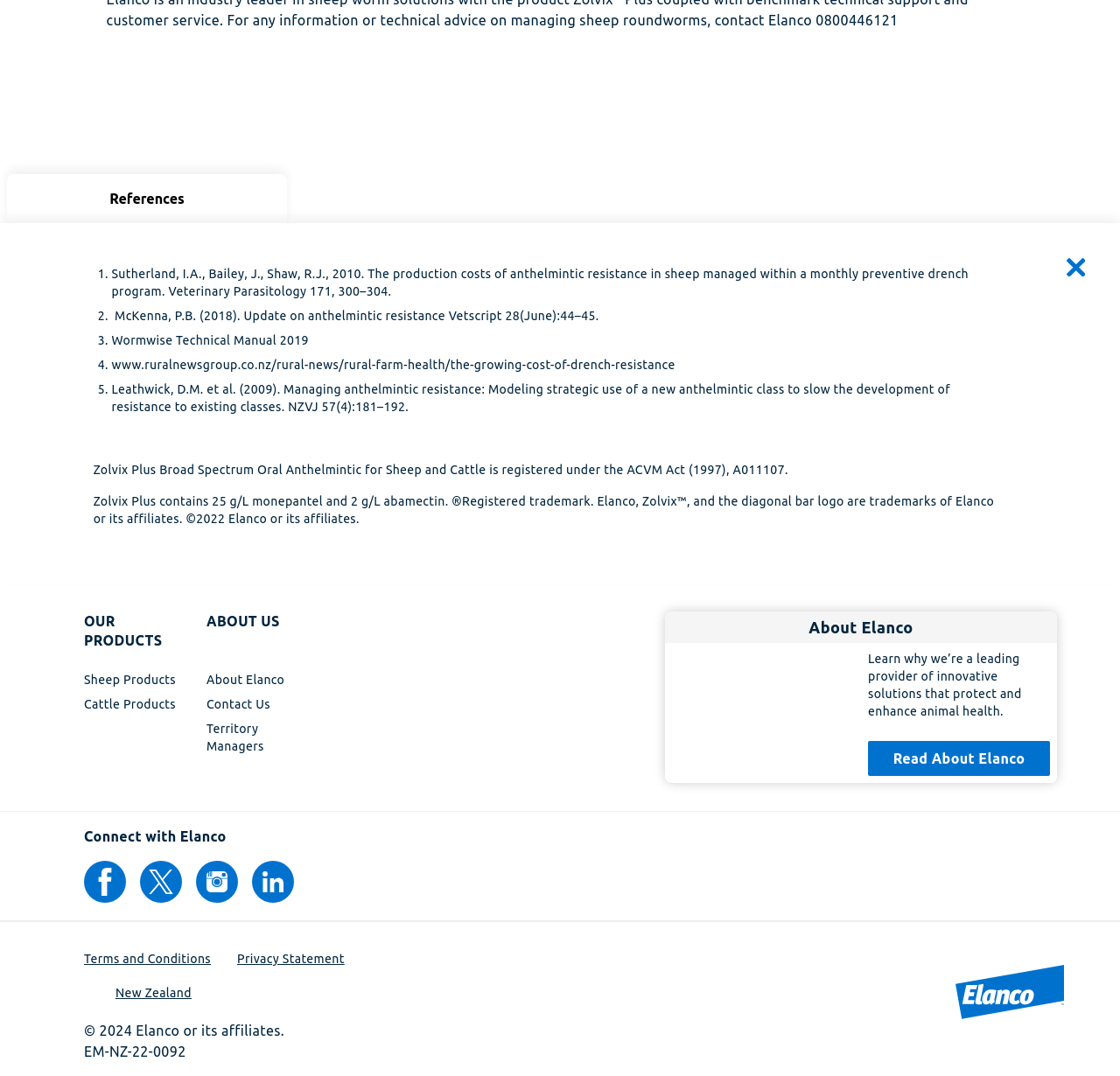Given the description of the UI element: "aria-label="Search..." name="q" placeholder="Search..."", predict the bounding box coordinates in the form of [left, top, right, bottom], with each value being a float between 0 and 1.

None